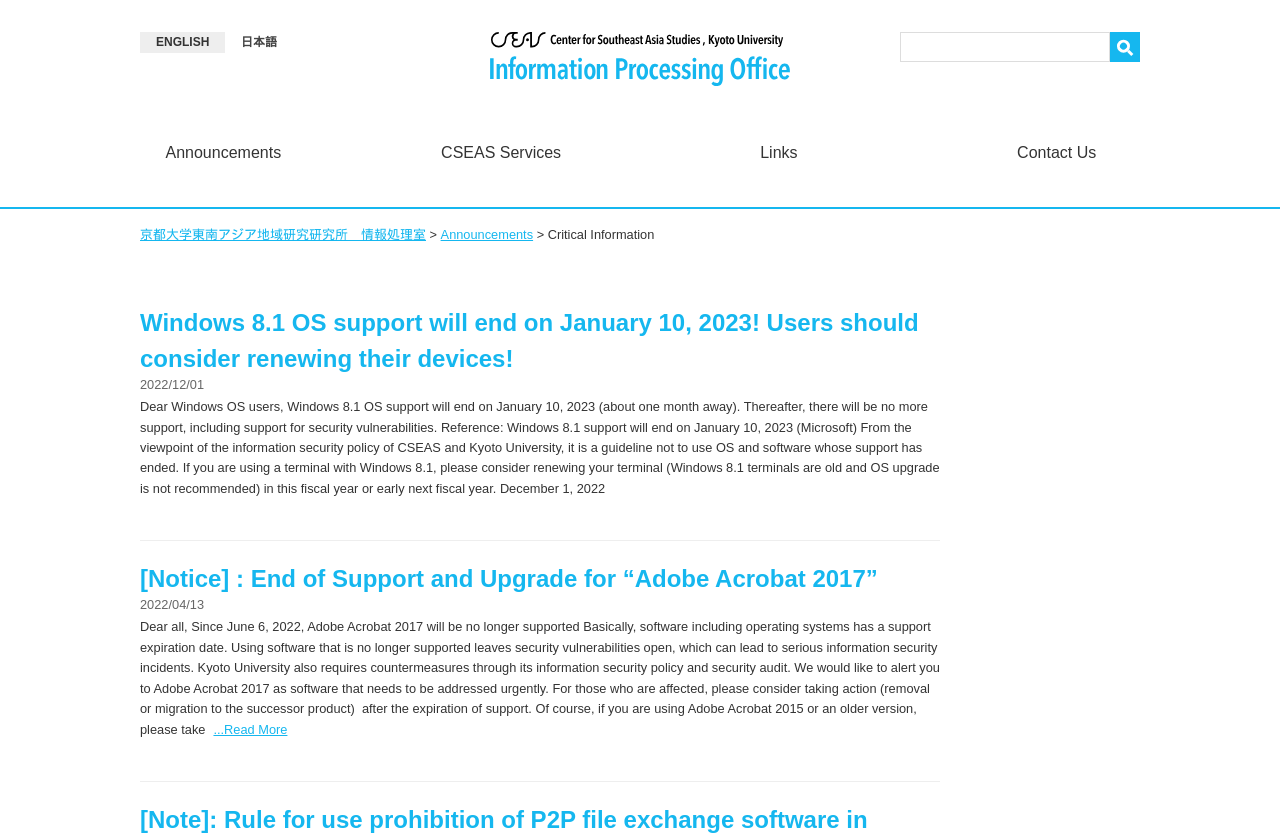Please examine the image and answer the question with a detailed explanation:
What is the purpose of the search box?

The search box is located on the top right corner of the webpage, and it has a placeholder text 'Search for:', which implies that users can input keywords to search for relevant information within the webpage or the website.